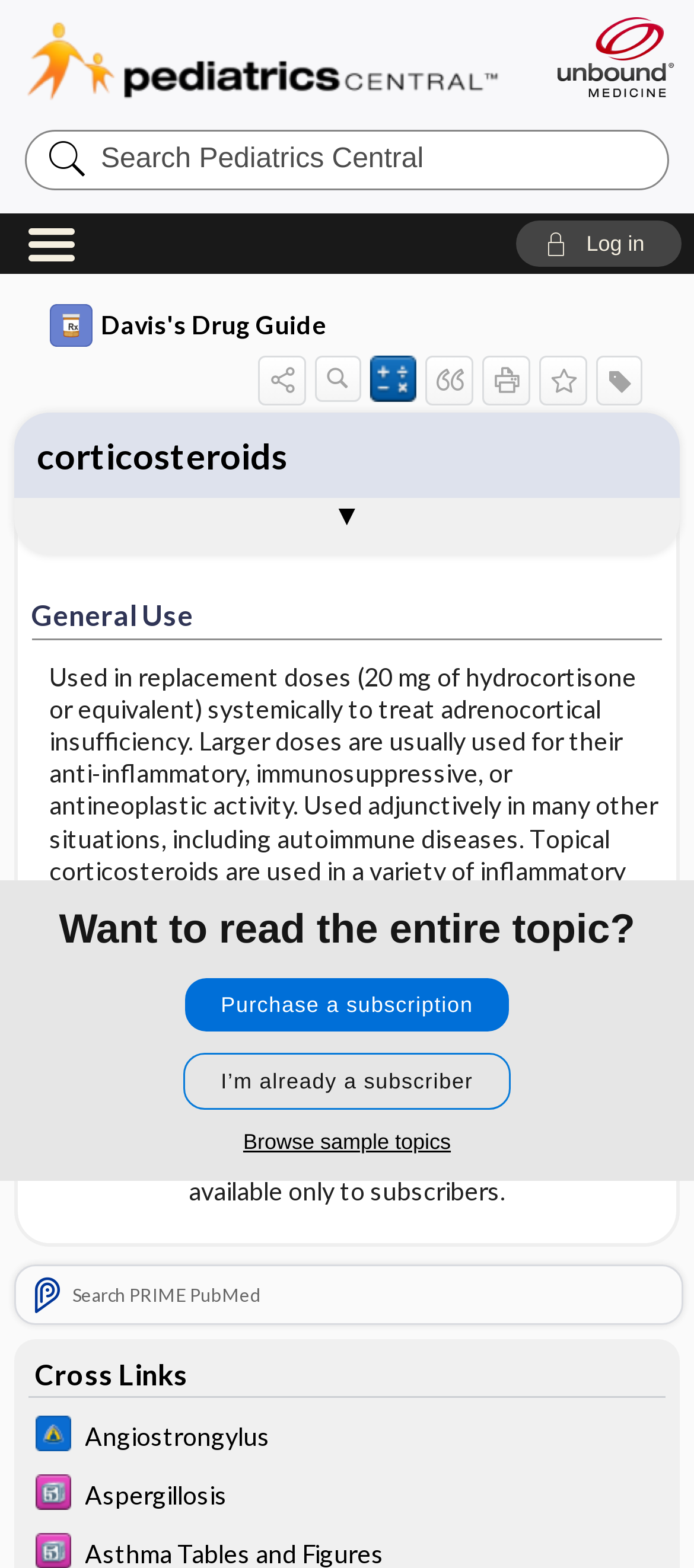Find the bounding box coordinates for the element that must be clicked to complete the instruction: "Log in". The coordinates should be four float numbers between 0 and 1, indicated as [left, top, right, bottom].

[0.745, 0.141, 0.983, 0.17]